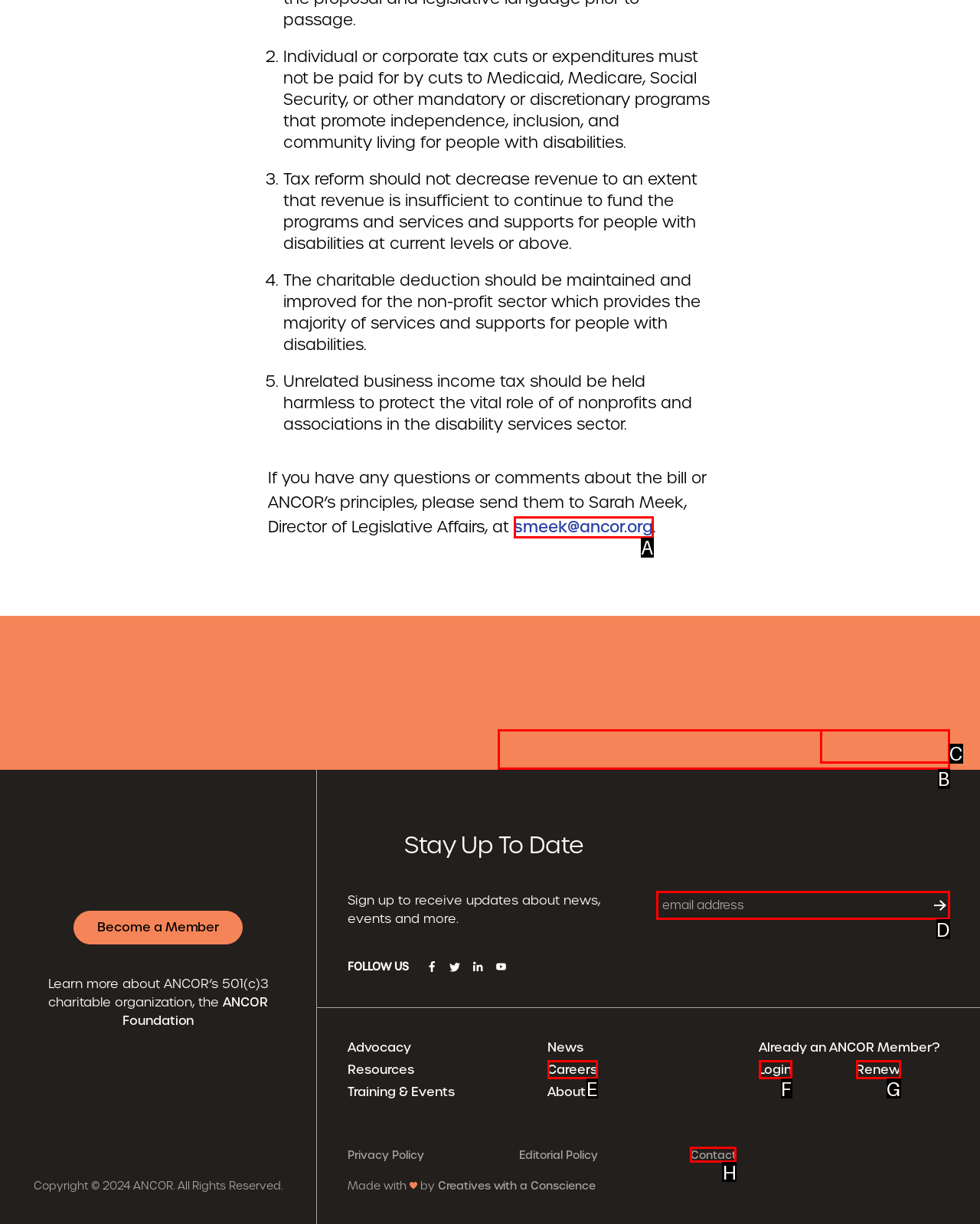Identify the letter of the option that best matches the following description: name="input_1" placeholder="email address". Respond with the letter directly.

D